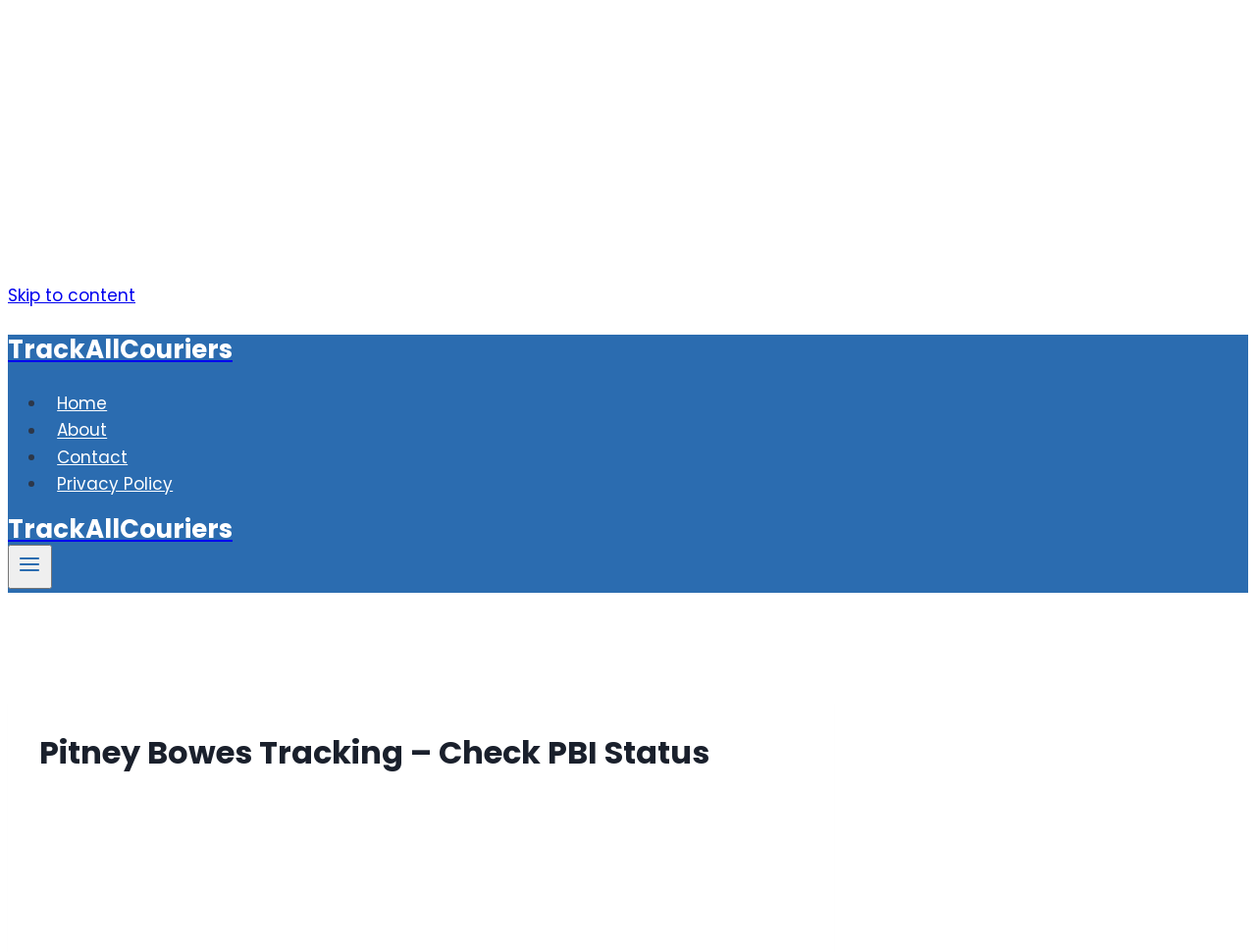Find the bounding box coordinates of the element you need to click on to perform this action: 'track Pitney Bowes courier'. The coordinates should be represented by four float values between 0 and 1, in the format [left, top, right, bottom].

[0.006, 0.352, 0.994, 0.384]